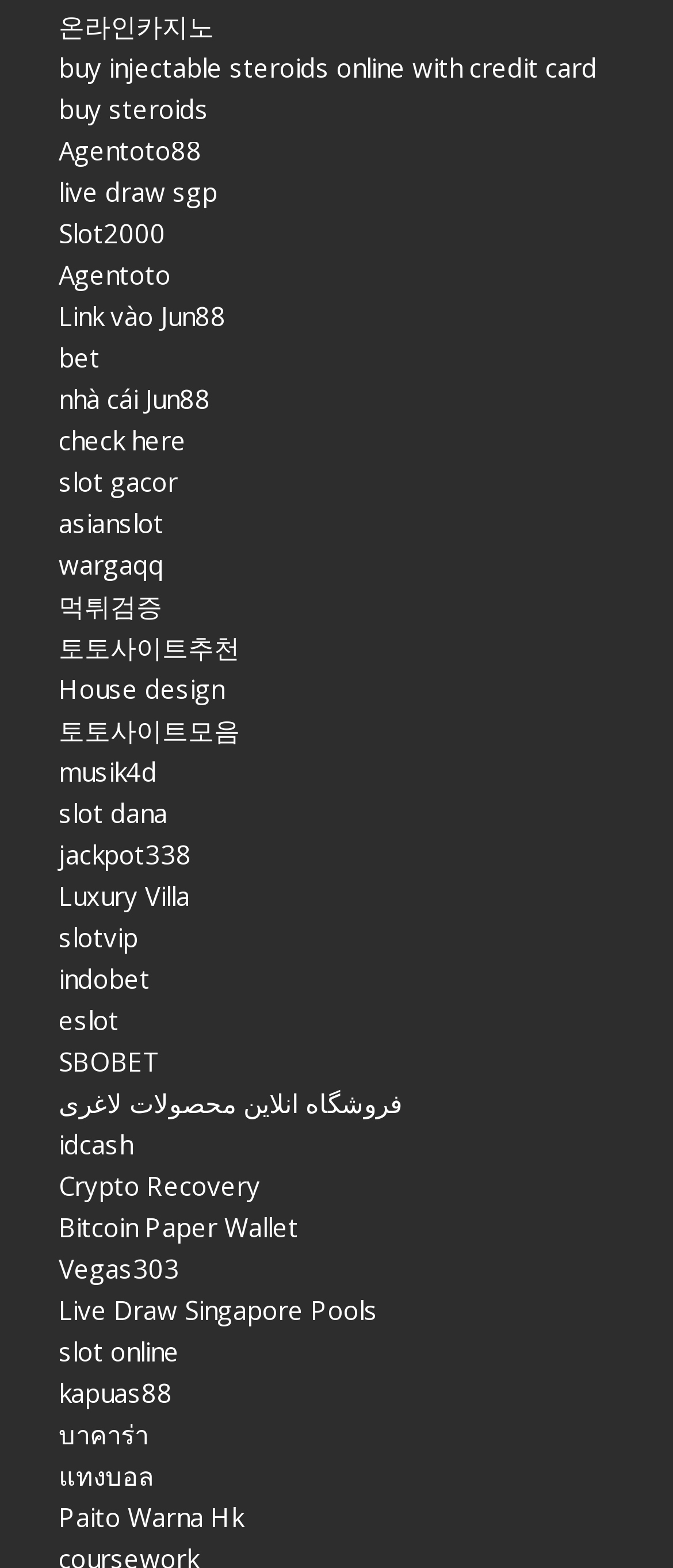Answer the question with a brief word or phrase:
Are there any links related to steroids on this webpage?

Yes